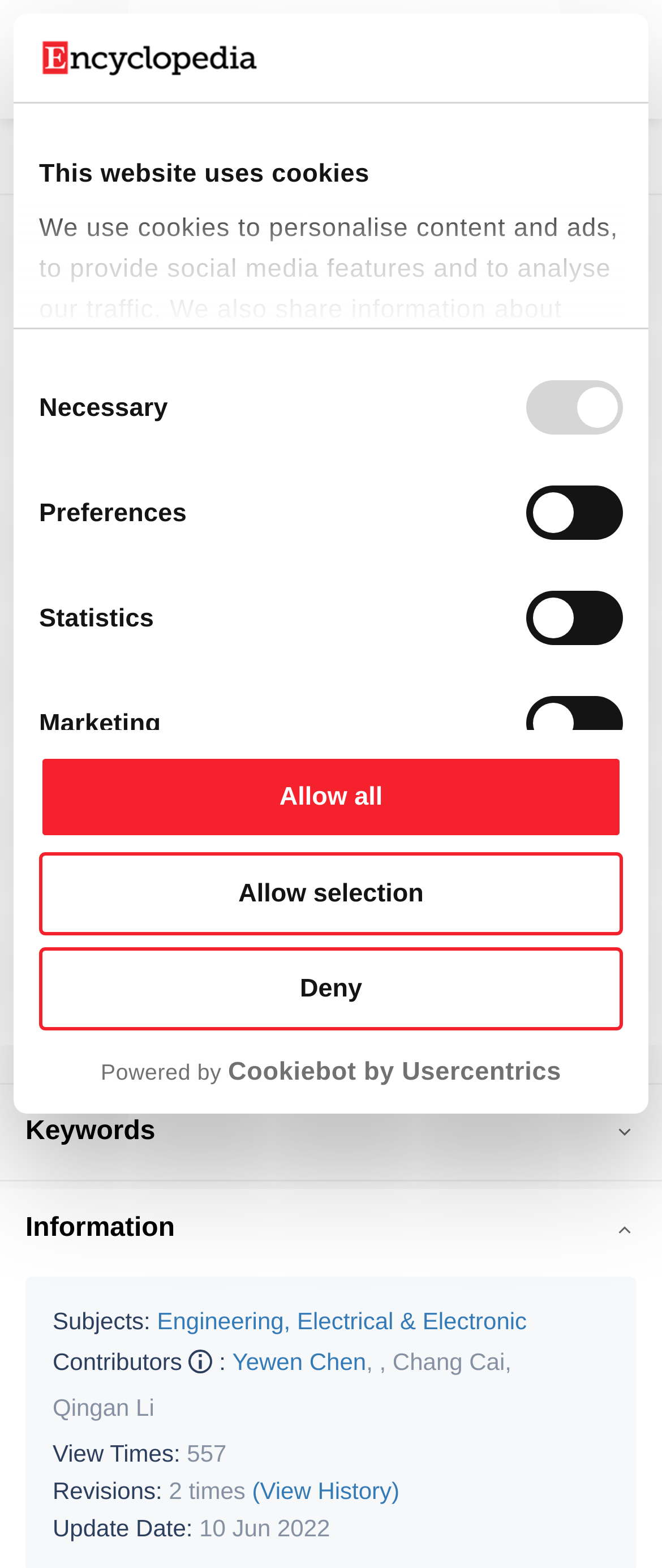Utilize the information from the image to answer the question in detail:
Who are the contributors to this encyclopedia entry?

I found the contributors' names by looking at the section labeled 'Contributors:' and reading the text content that follows. The names are listed as Yewen Chen, Chang Cai, and Qingan Li.